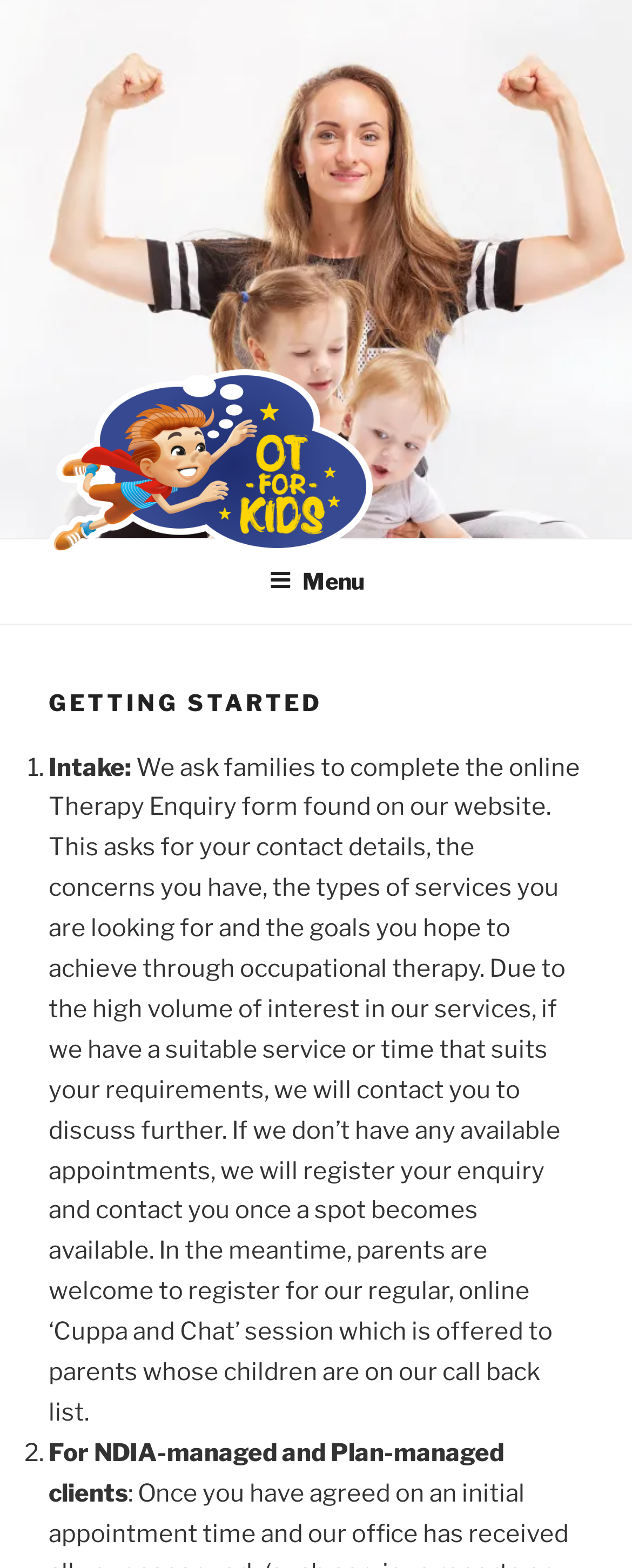Locate the bounding box of the UI element described in the following text: "Menu".

[0.388, 0.345, 0.612, 0.396]